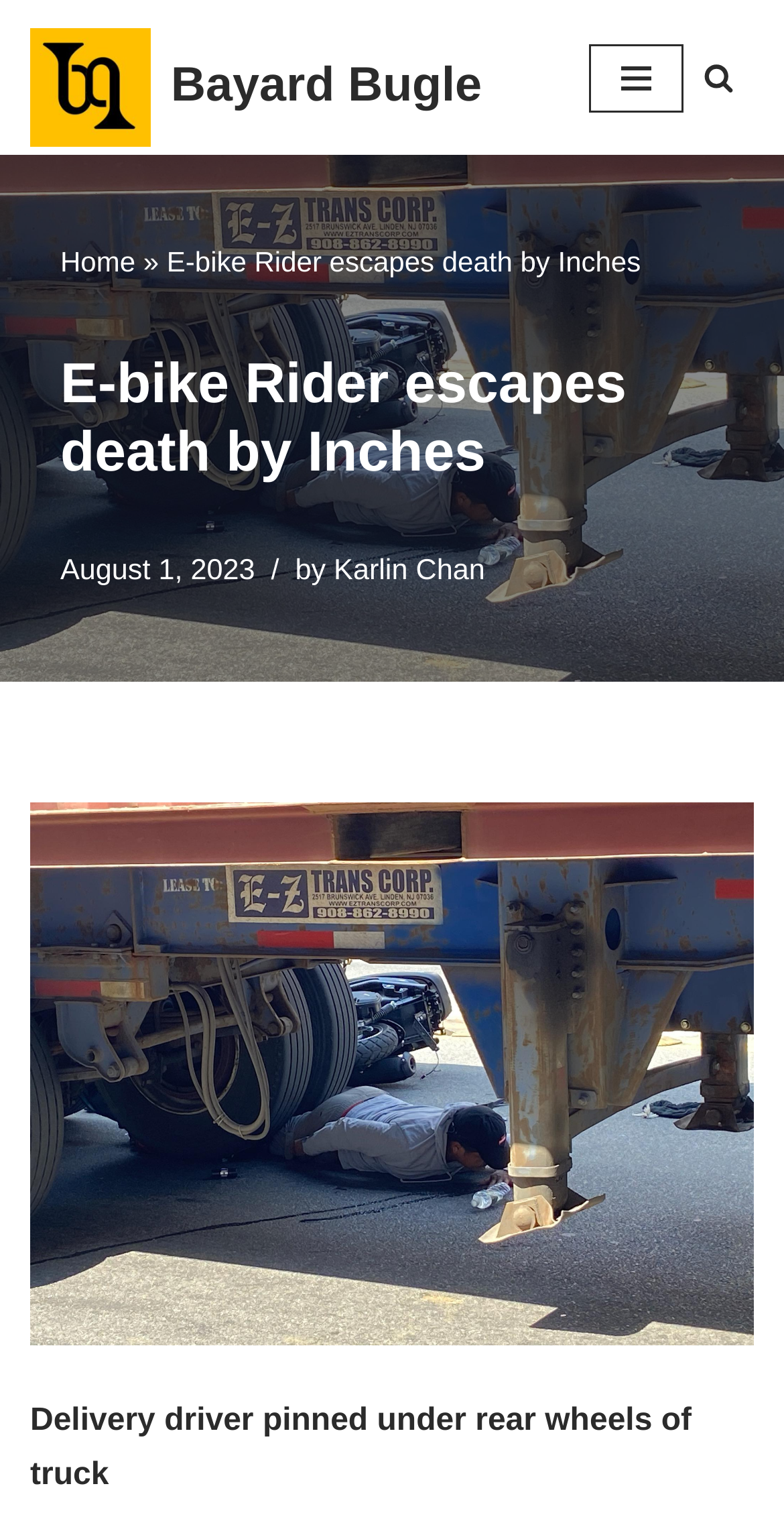Answer the following inquiry with a single word or phrase:
What is the date of the article?

August 1, 2023